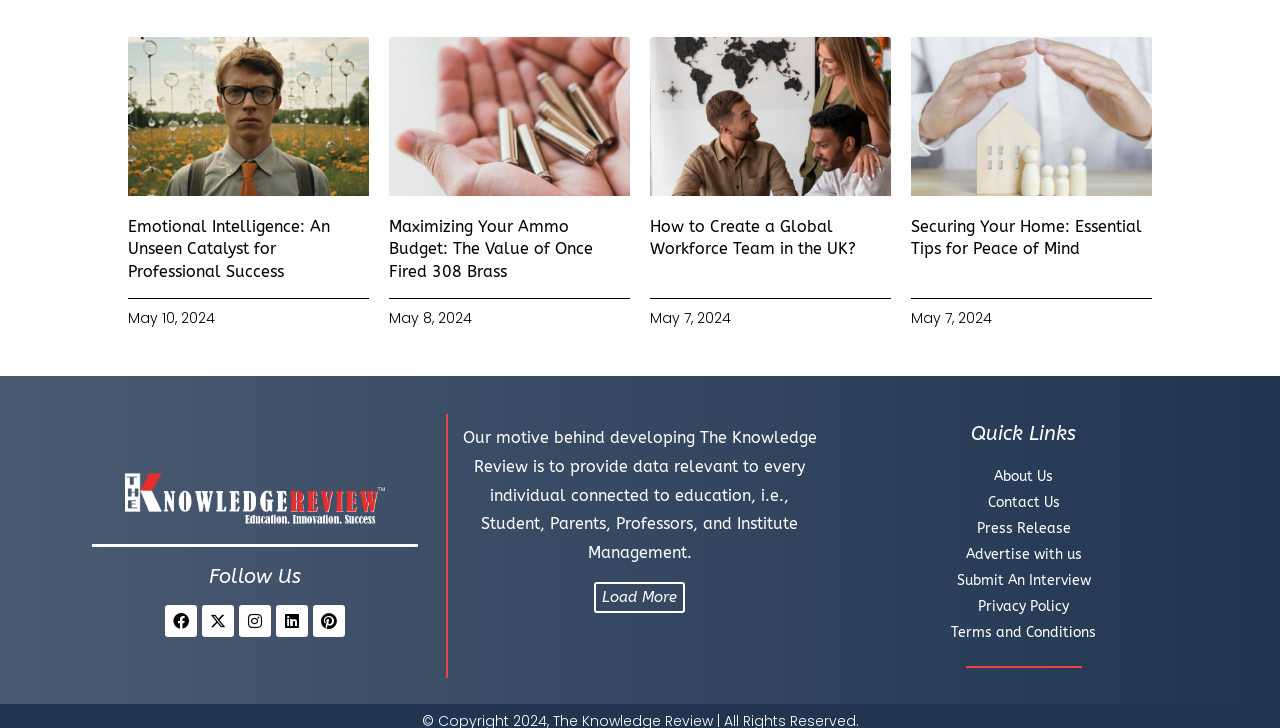Given the element description, predict the bounding box coordinates in the format (top-left x, top-left y, bottom-right x, bottom-right y). Make sure all values are between 0 and 1. Here is the element description: About Us

[0.658, 0.637, 0.942, 0.673]